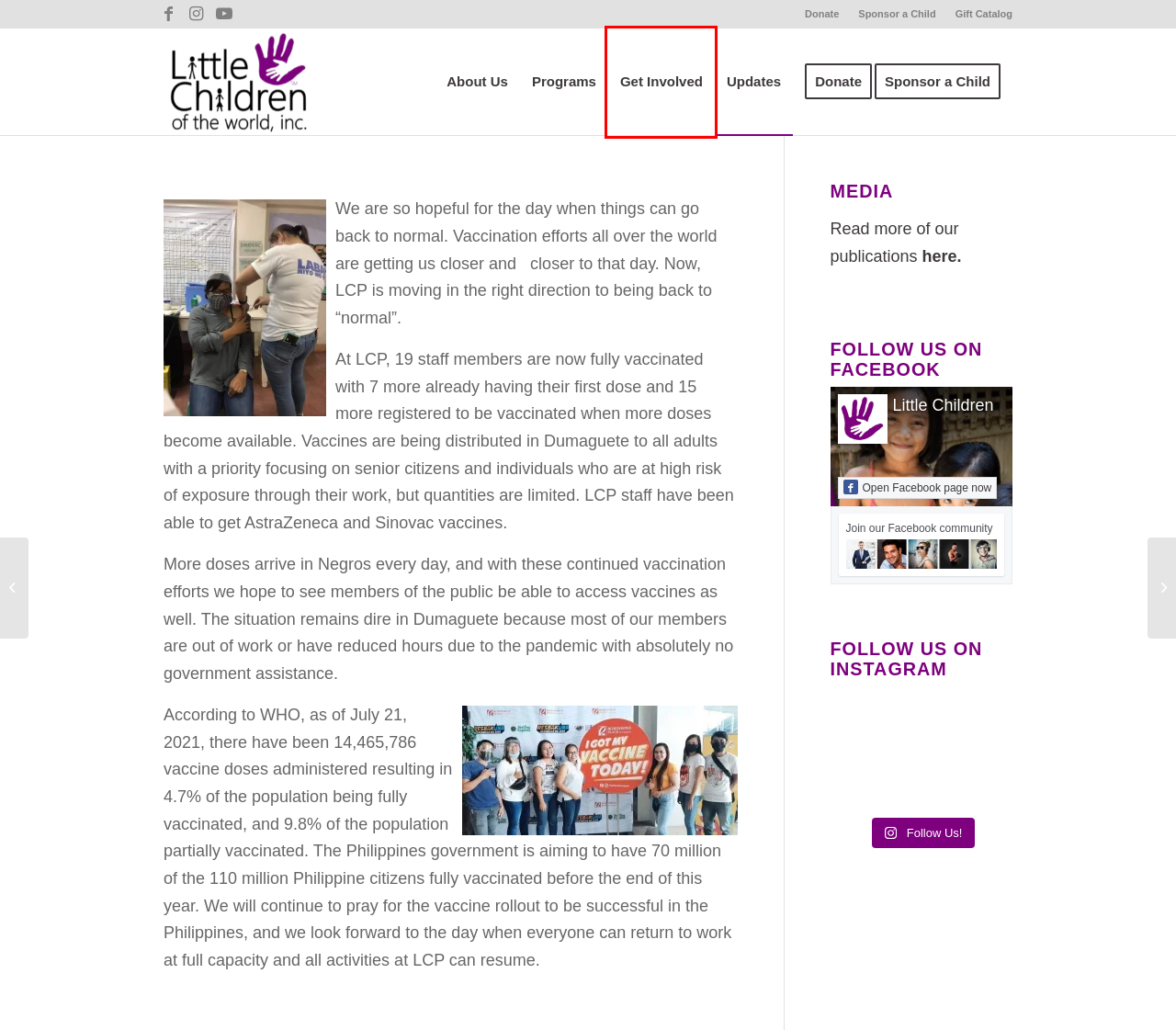Look at the screenshot of a webpage where a red rectangle bounding box is present. Choose the webpage description that best describes the new webpage after clicking the element inside the red bounding box. Here are the candidates:
A. About Us - Little Children of the World
B. Gift Catalog - Little Children of the World
C. Sponsor a Child - Little Children of the World
D. Donate - Little Children of the World
E. GRADUATION CELEBRATION: CLASS OF 2021 - Little Children of the World
F. Programs - Little Children of the World
G. Get Involved - Little Children of the World
H. Little Children of the World - Child Sponsorship

G